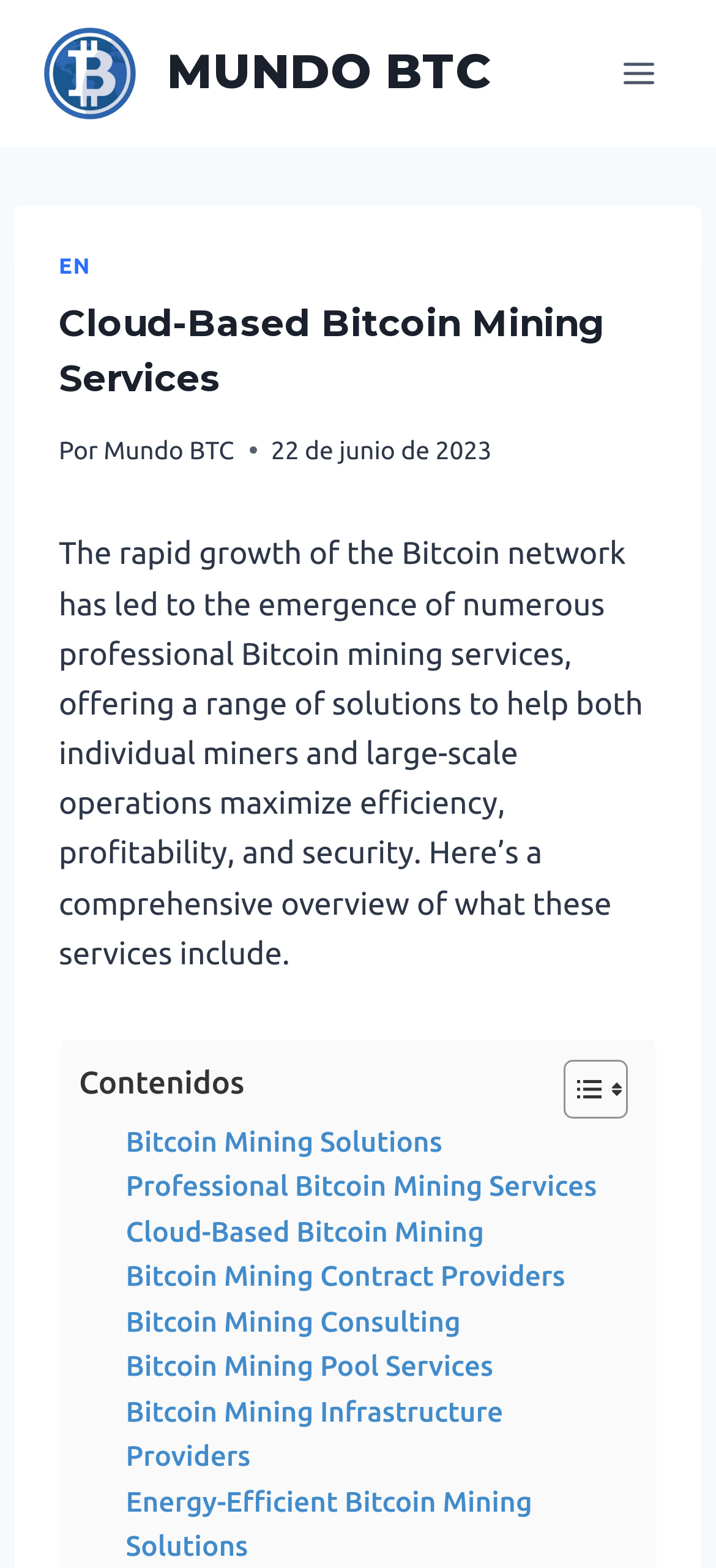Determine the bounding box coordinates of the region to click in order to accomplish the following instruction: "Open the menu". Provide the coordinates as four float numbers between 0 and 1, specifically [left, top, right, bottom].

[0.844, 0.029, 0.938, 0.065]